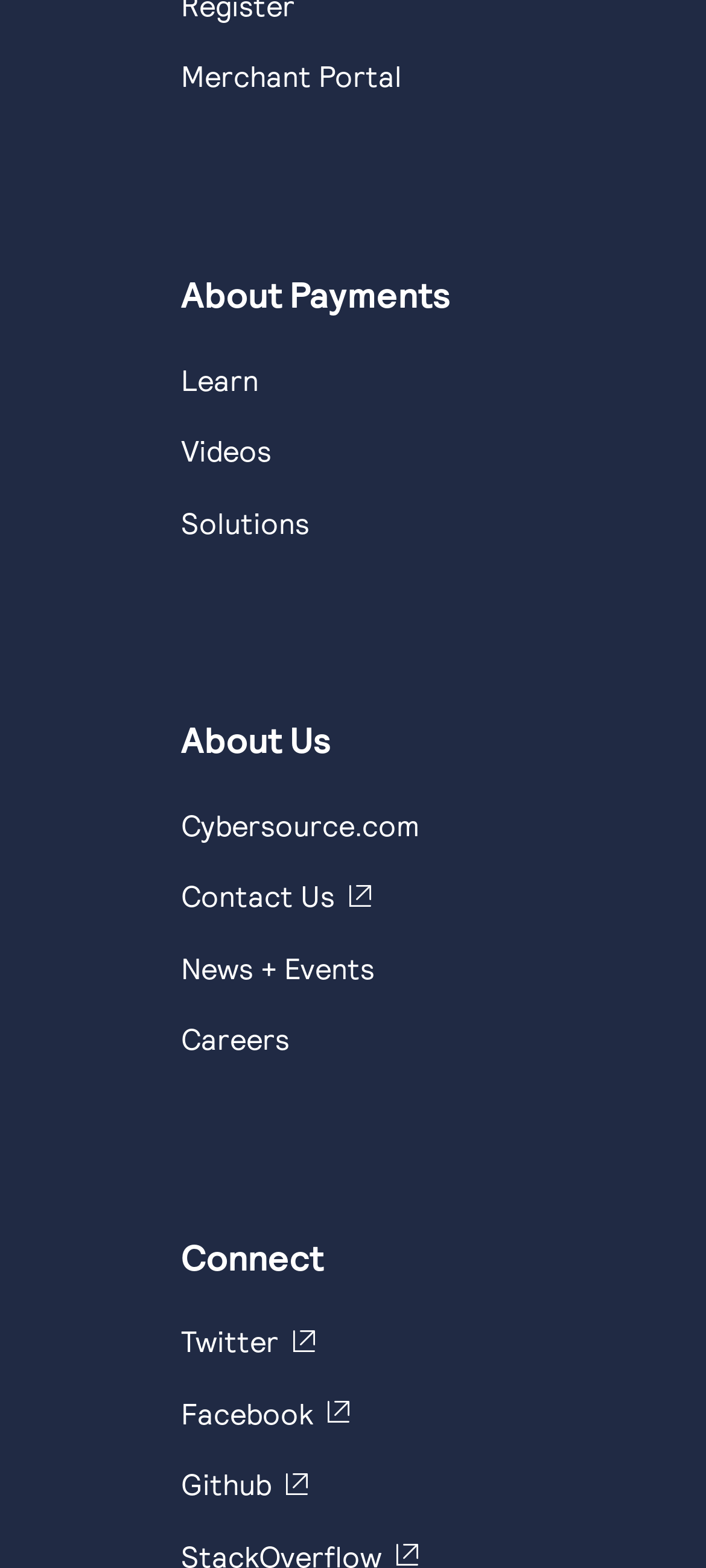How many social media links are there?
Provide a detailed and extensive answer to the question.

I counted the number of links that point to social media platforms, such as Twitter, Facebook, and Github, and there are 3 social media links on the webpage.